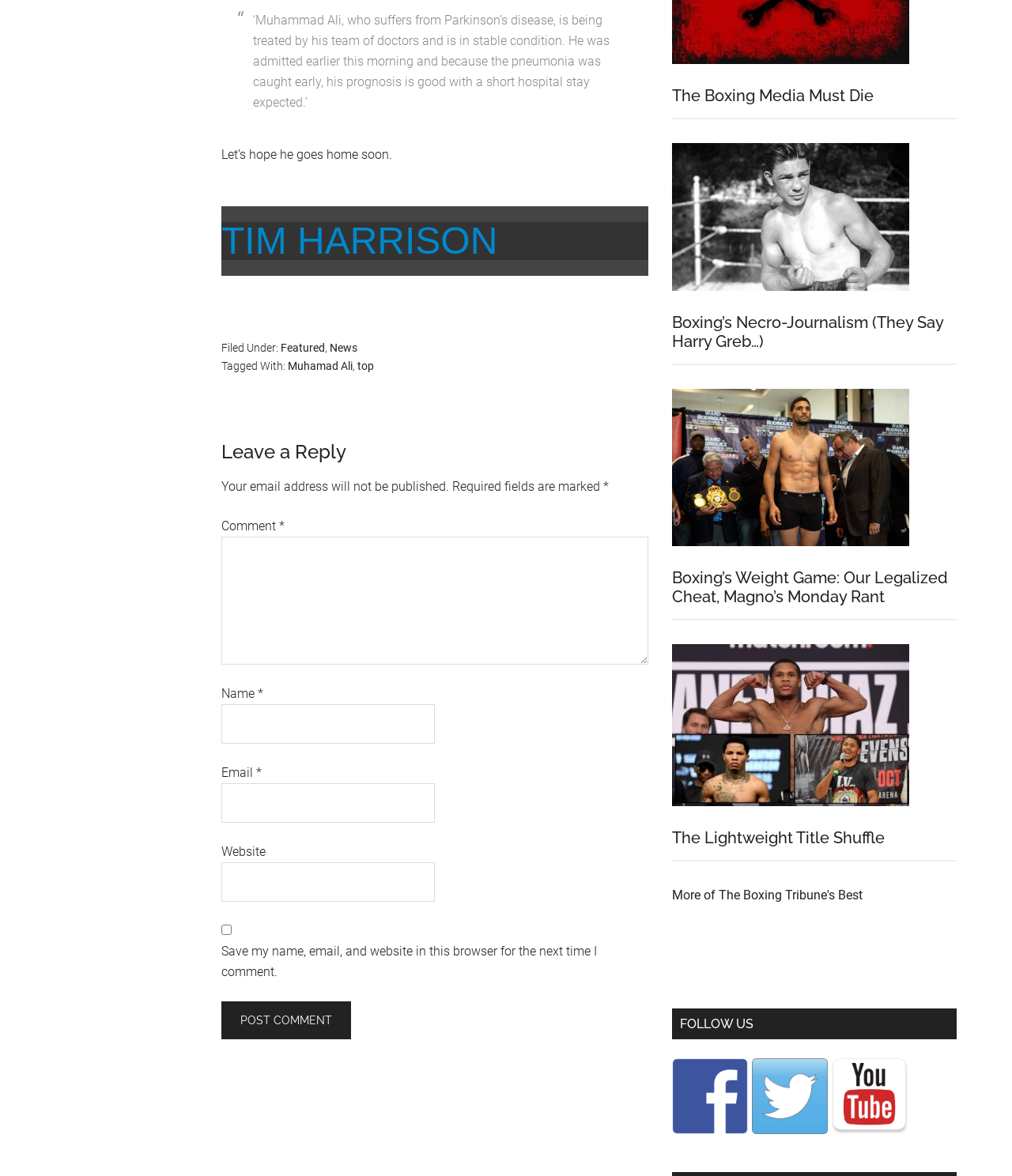Please indicate the bounding box coordinates for the clickable area to complete the following task: "Click on the 'Post Comment' button". The coordinates should be specified as four float numbers between 0 and 1, i.e., [left, top, right, bottom].

[0.219, 0.852, 0.347, 0.884]